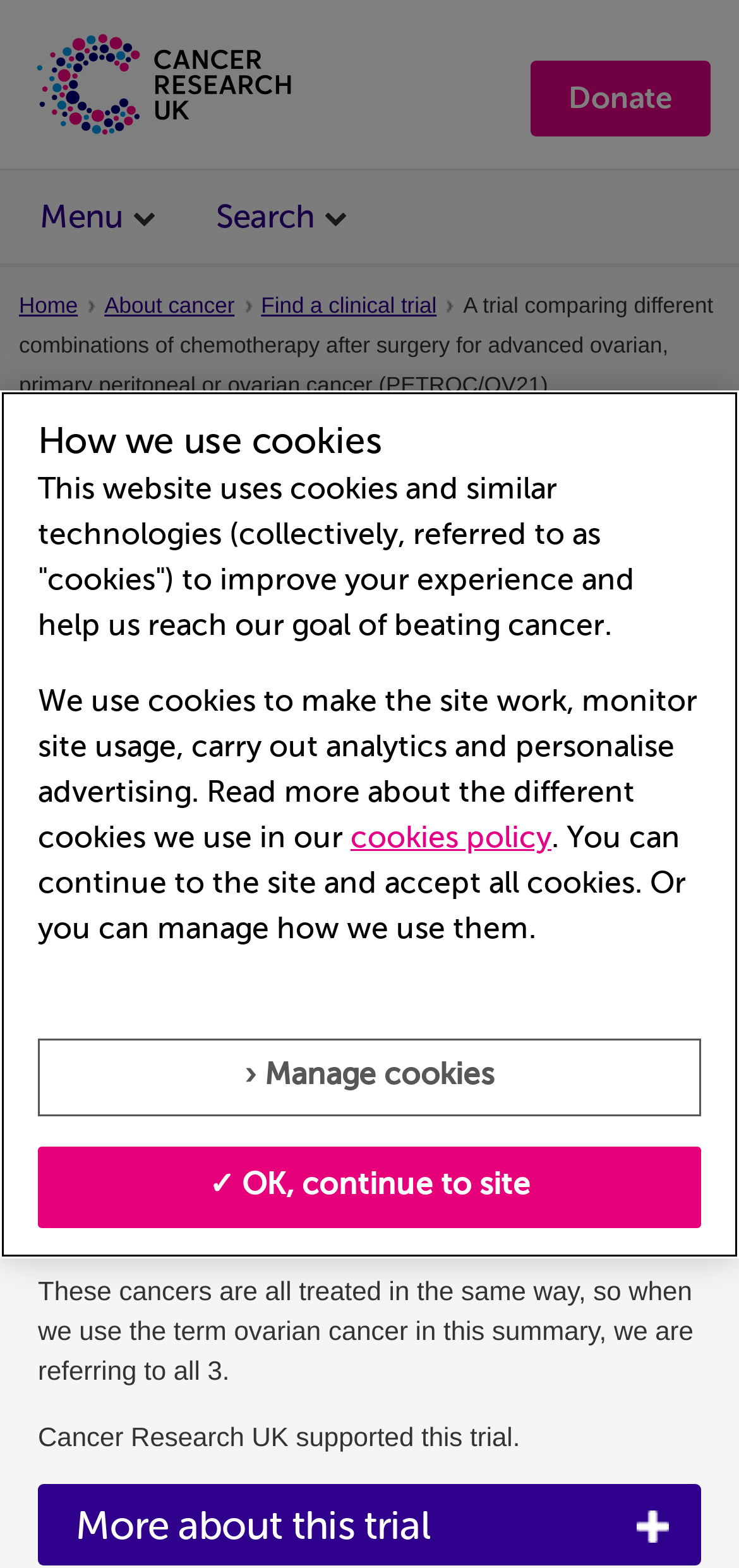Provide the bounding box coordinates for the UI element that is described by this text: "title="Cancer Research UK Homepage"". The coordinates should be in the form of four float numbers between 0 and 1: [left, top, right, bottom].

[0.044, 0.021, 0.4, 0.086]